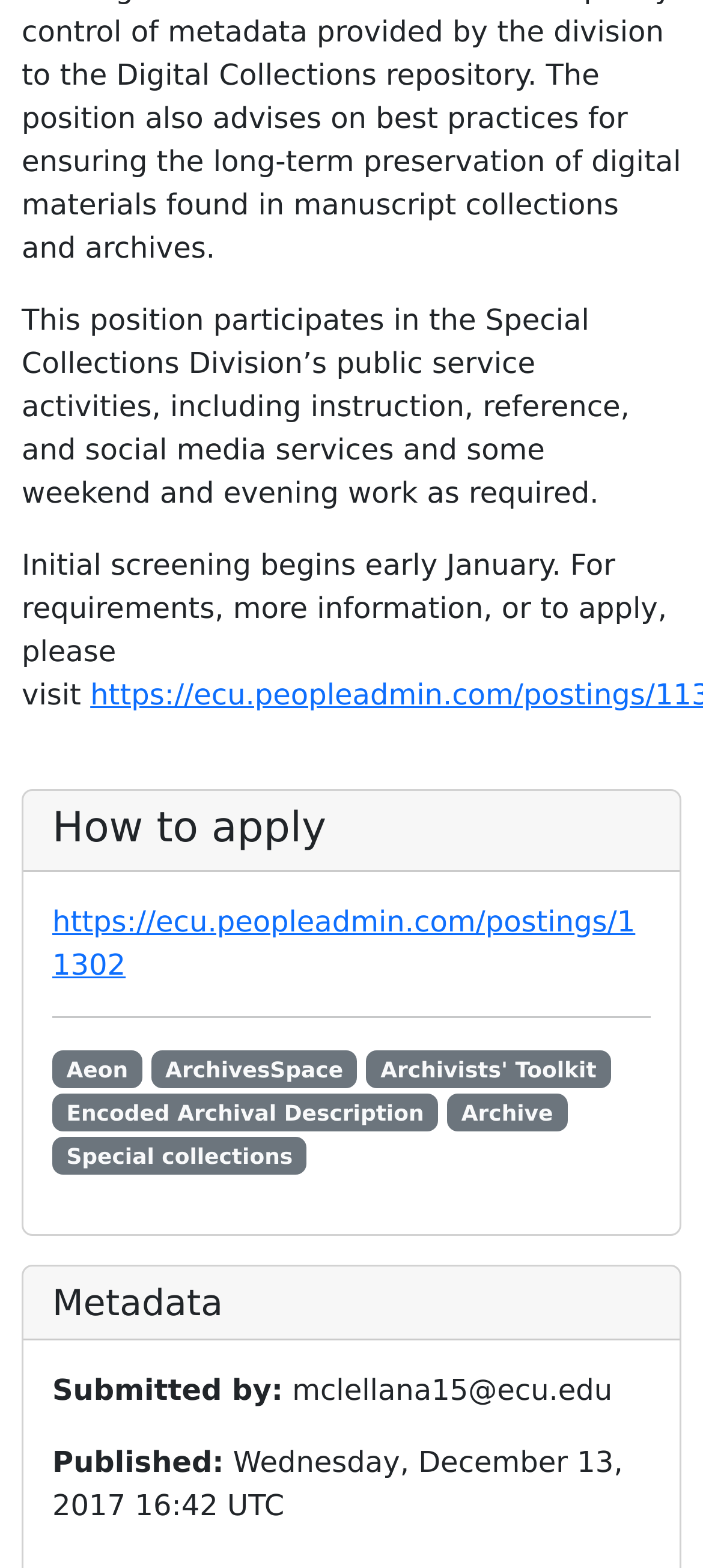Refer to the image and provide an in-depth answer to the question: 
What is the name of the person who submitted this posting?

I found this answer by reading the StaticText element that says 'Submitted by:' and then looking at the adjacent StaticText element, which contains the email address of the person who submitted the posting.